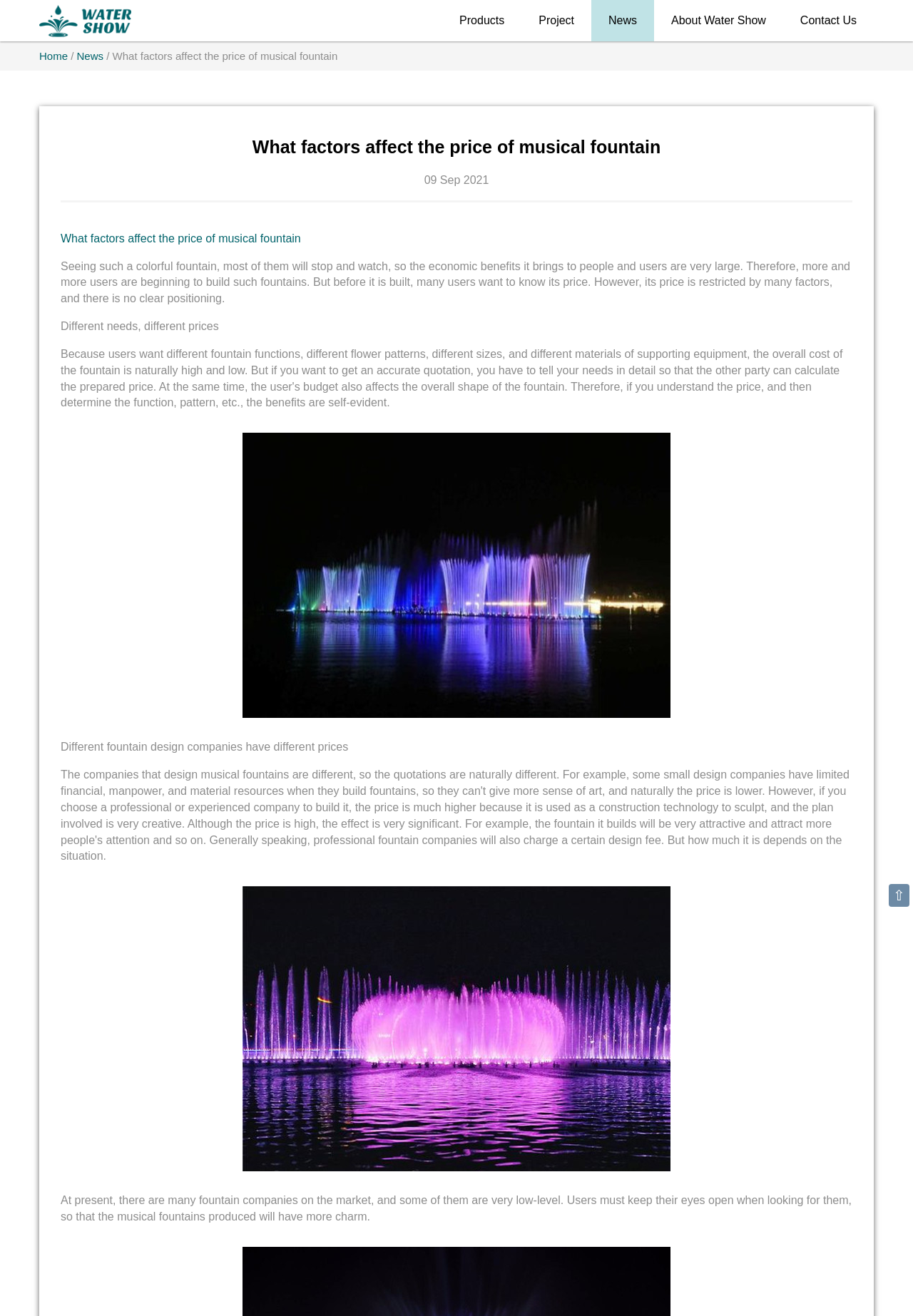Generate a comprehensive description of the contents of the webpage.

The webpage is about musical fountains, specifically discussing the factors that affect their prices. At the top left corner, there is a logo of "WATER SHOW" with a link to the homepage. Next to it, there are five navigation links: "Products", "Project", "News", "About Water Show", and "Contact Us", which are evenly spaced and aligned horizontally.

Below the navigation links, there is a breadcrumb trail with links to "Home" and "News", separated by a slash. The title of the article, "What factors affect the price of musical fountain", is displayed prominently in a larger font size. The publication date, "09 Sep 2021", is shown to the right of the title.

The main content of the article is divided into several sections. The first section discusses the economic benefits of musical fountains and the importance of knowing their prices. The second section, "Different needs, different prices", is accompanied by a large image that takes up most of the width of the page. The third section talks about the varying prices of different fountain design companies, and is also accompanied by a large image.

The article concludes with a warning to users to be cautious when selecting a fountain company, as some may be low-level. At the bottom right corner, there is a link to go back to the top of the page, represented by an upward arrow "⇧".